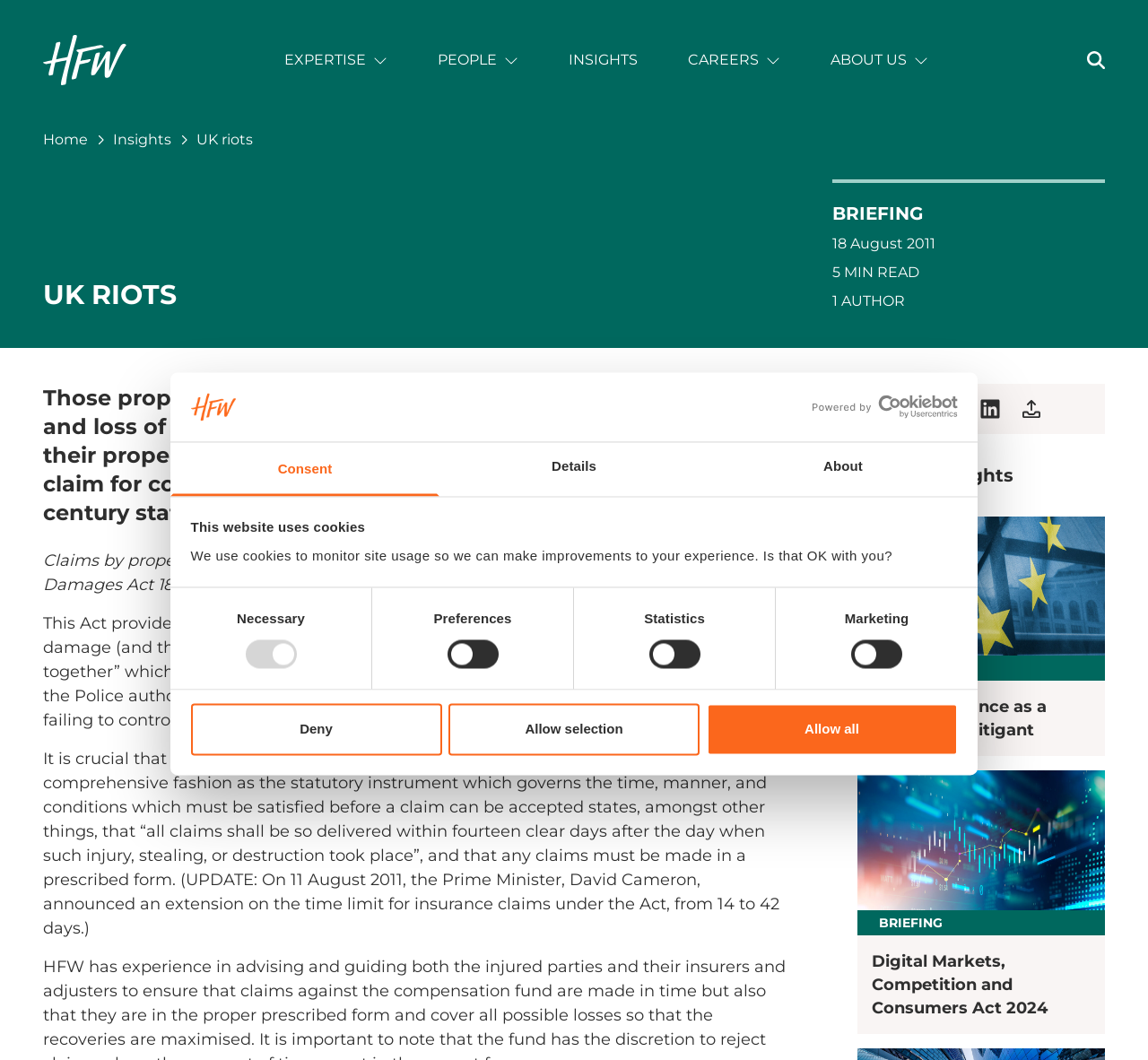Please predict the bounding box coordinates (top-left x, top-left y, bottom-right x, bottom-right y) for the UI element in the screenshot that fits the description: Kitchen

None